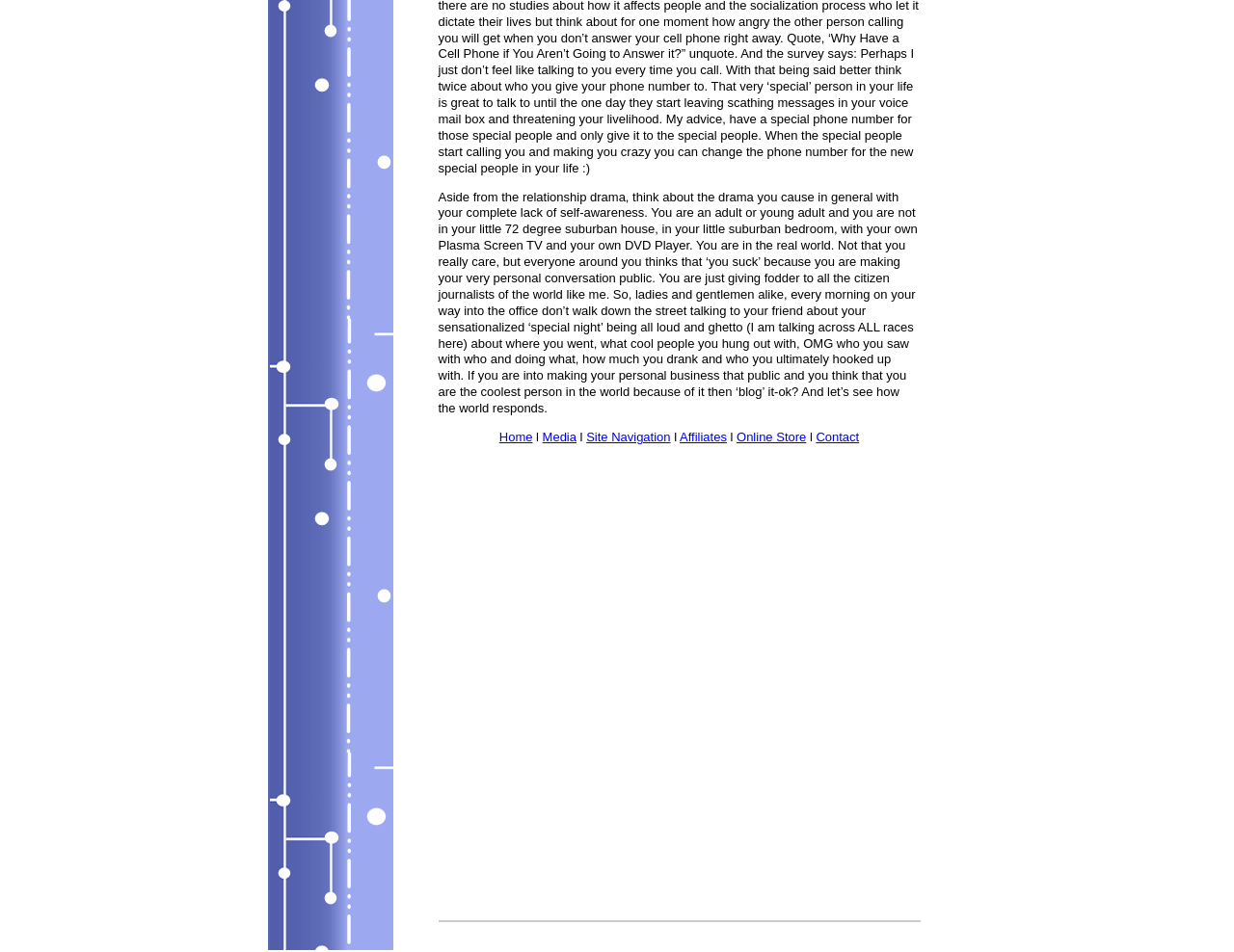Provide the bounding box coordinates of the HTML element described by the text: "Affiliates".

[0.551, 0.451, 0.589, 0.467]